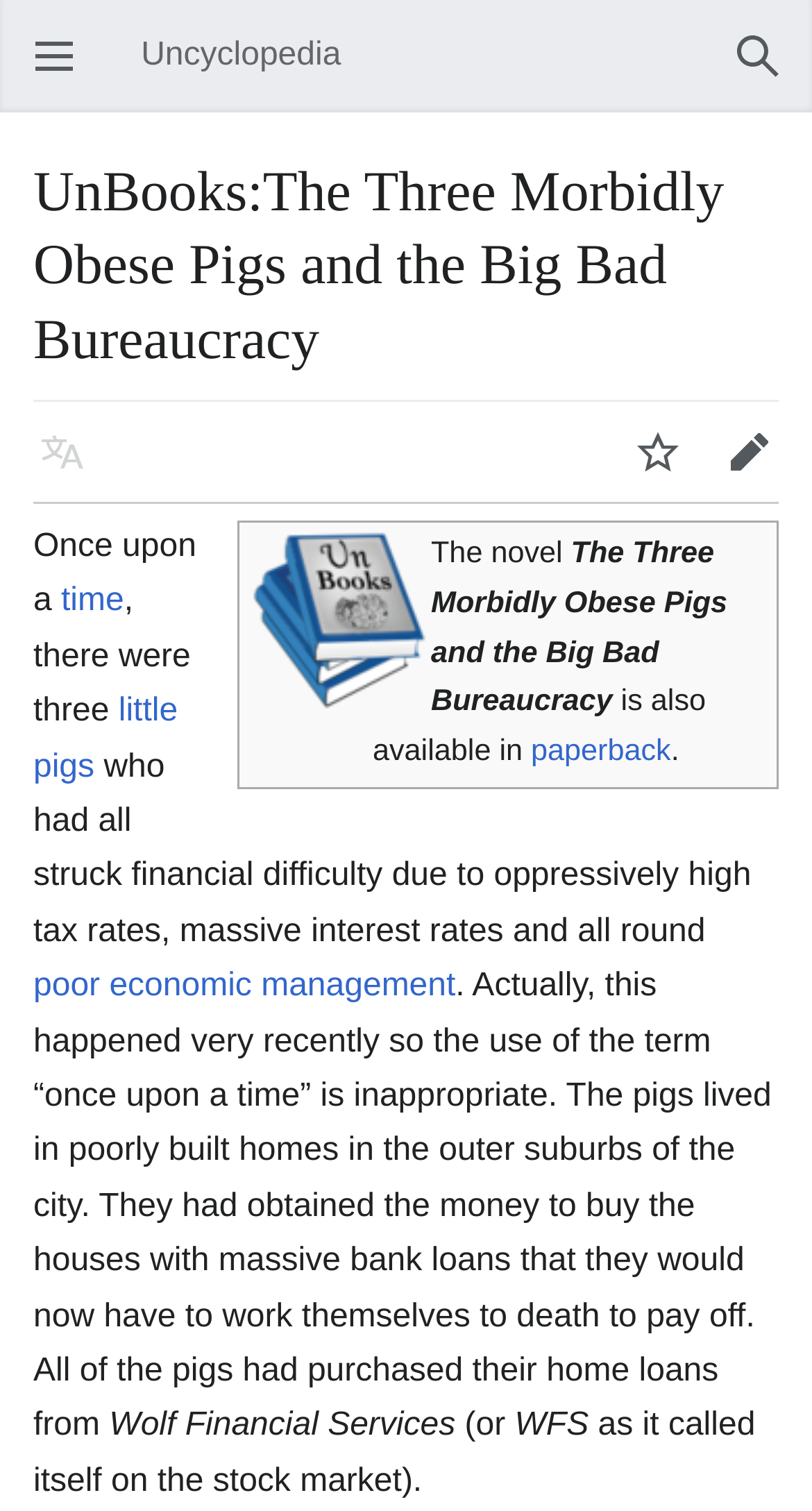Respond to the following query with just one word or a short phrase: 
What is the name of the novel?

The Three Morbidly Obese Pigs and the Big Bad Bureaucracy